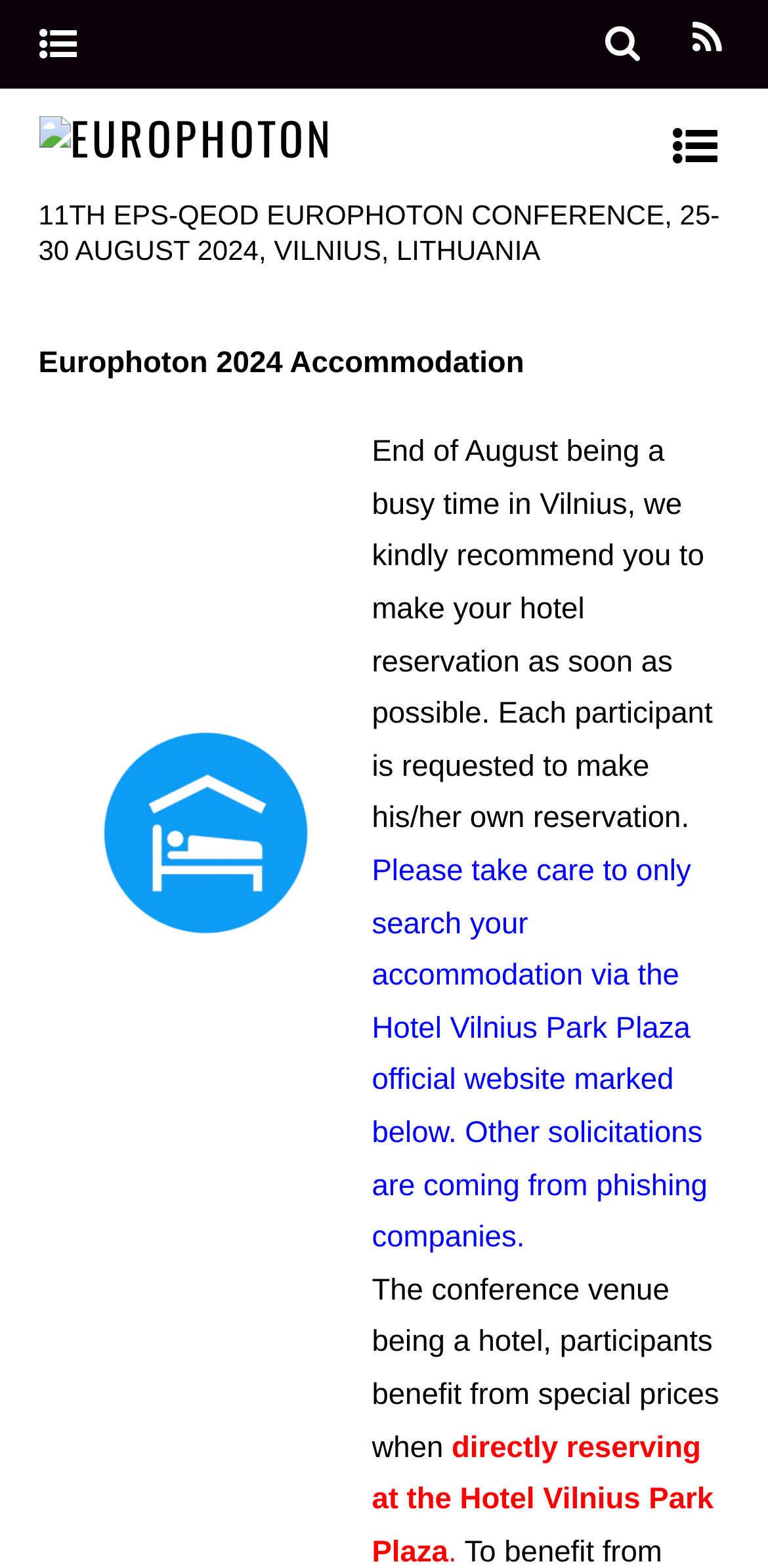Please find the bounding box for the UI element described by: "+ Interactive Maps".

None